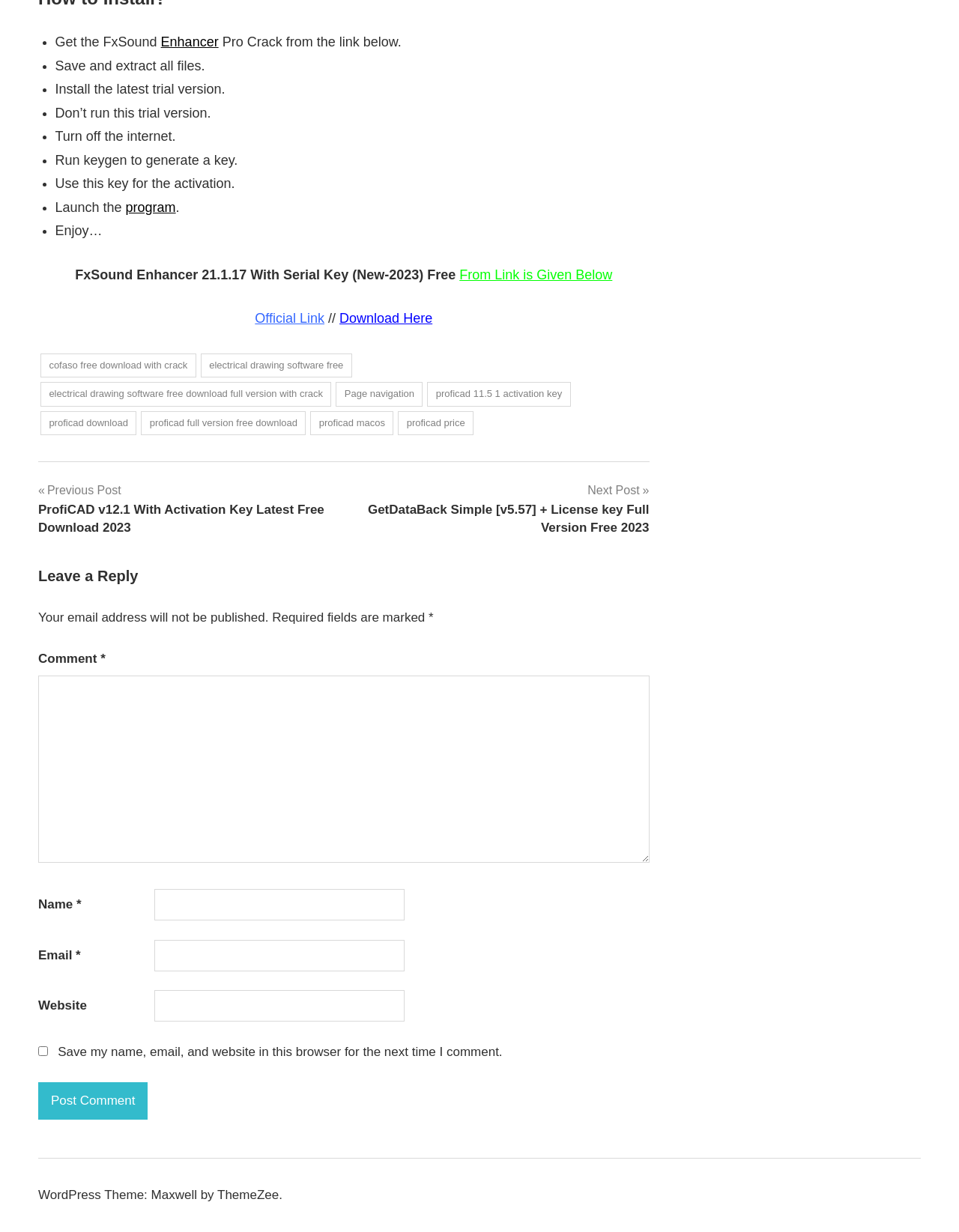What is the purpose of the comment section?
Can you offer a detailed and complete answer to this question?

The purpose of the comment section is to leave a reply, as indicated by the heading 'Leave a Reply' and the presence of a comment textbox and other fields.